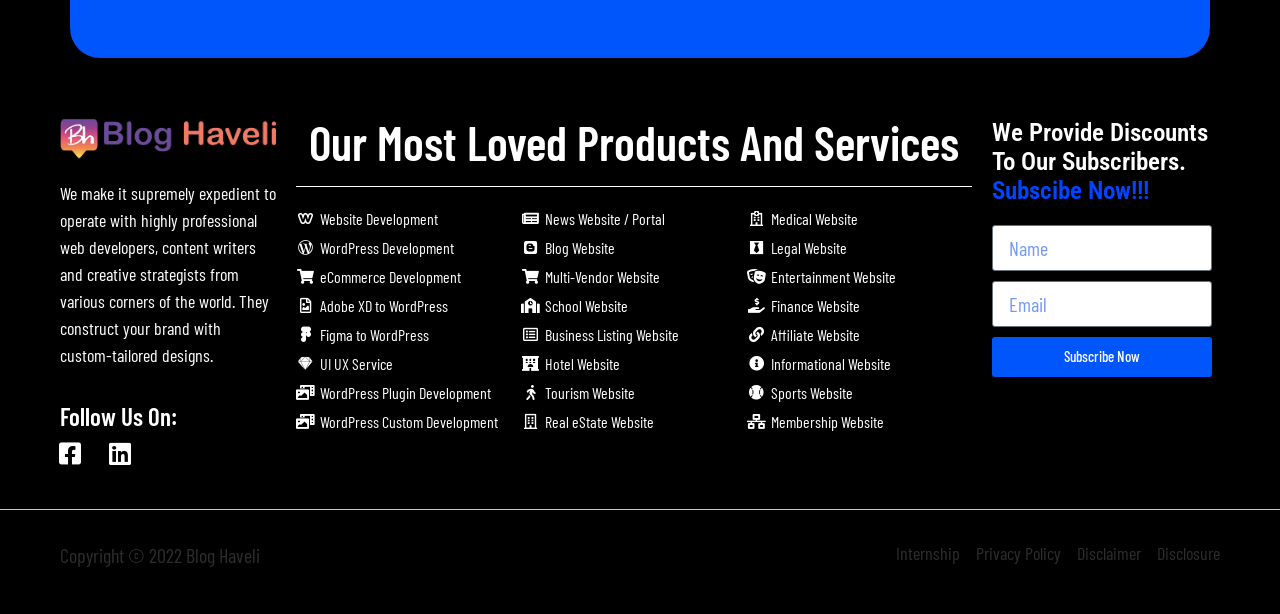Locate the bounding box coordinates of the element that needs to be clicked to carry out the instruction: "Explore Website Development services". The coordinates should be given as four float numbers ranging from 0 to 1, i.e., [left, top, right, bottom].

[0.231, 0.337, 0.407, 0.376]